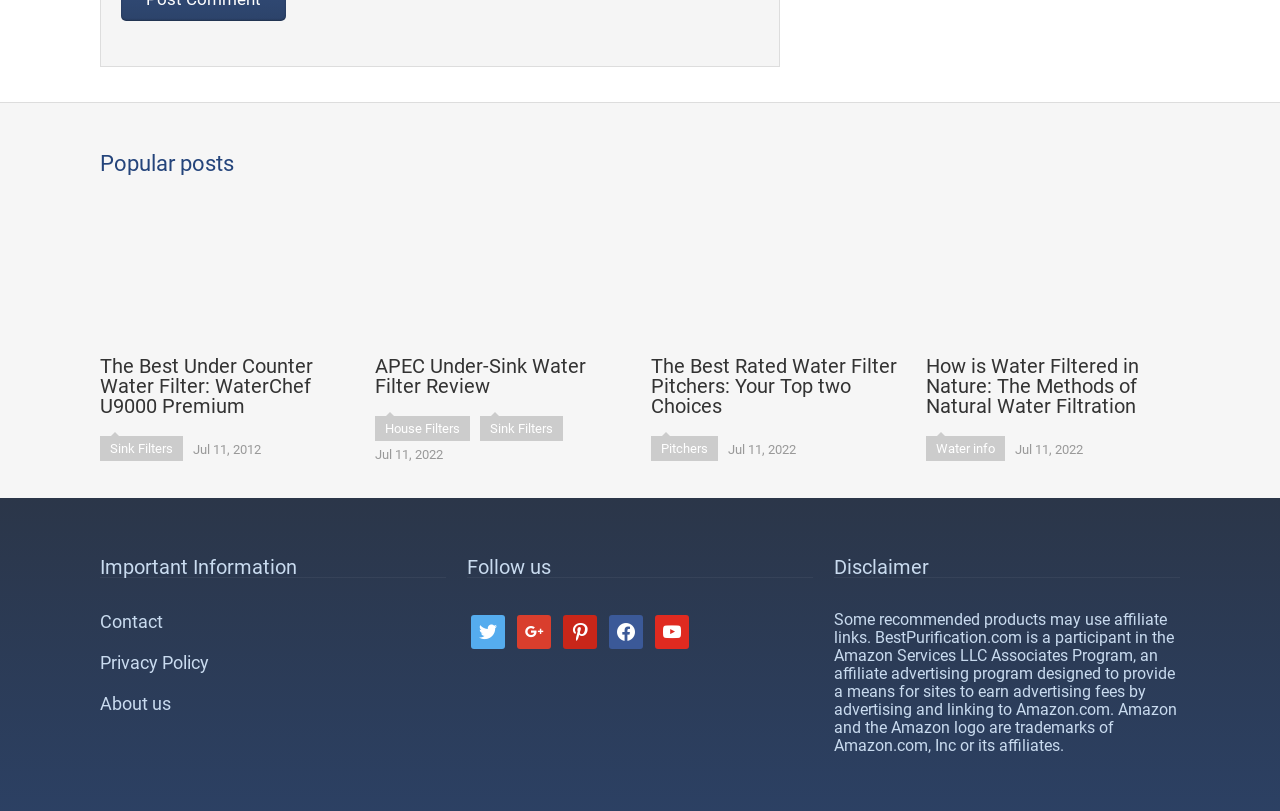Please provide the bounding box coordinates for the UI element as described: "APEC Under-Sink Water Filter Review". The coordinates must be four floats between 0 and 1, represented as [left, top, right, bottom].

[0.293, 0.234, 0.492, 0.488]